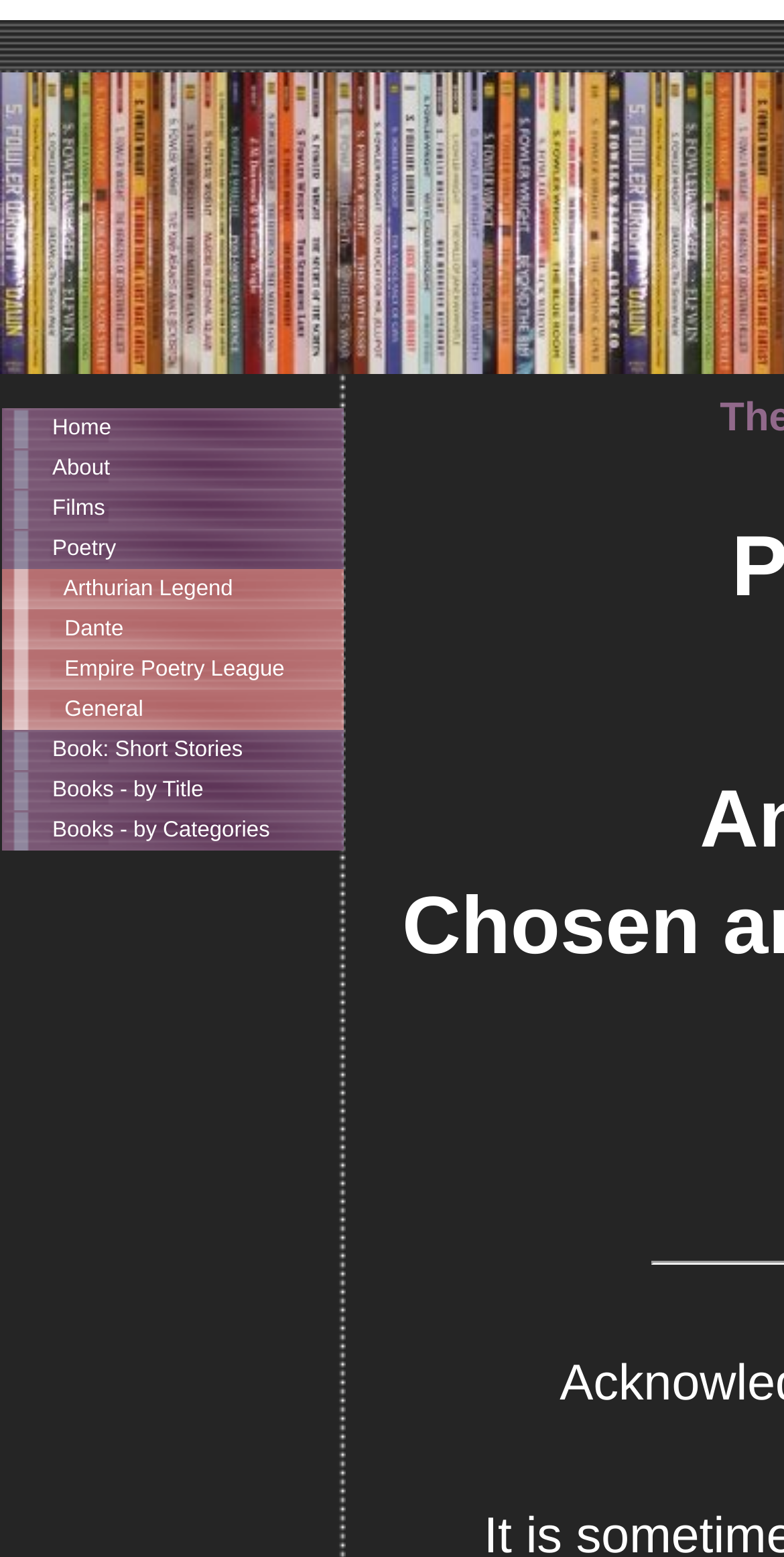Locate the bounding box coordinates of the clickable region necessary to complete the following instruction: "go to home page". Provide the coordinates in the format of four float numbers between 0 and 1, i.e., [left, top, right, bottom].

[0.003, 0.262, 0.438, 0.288]